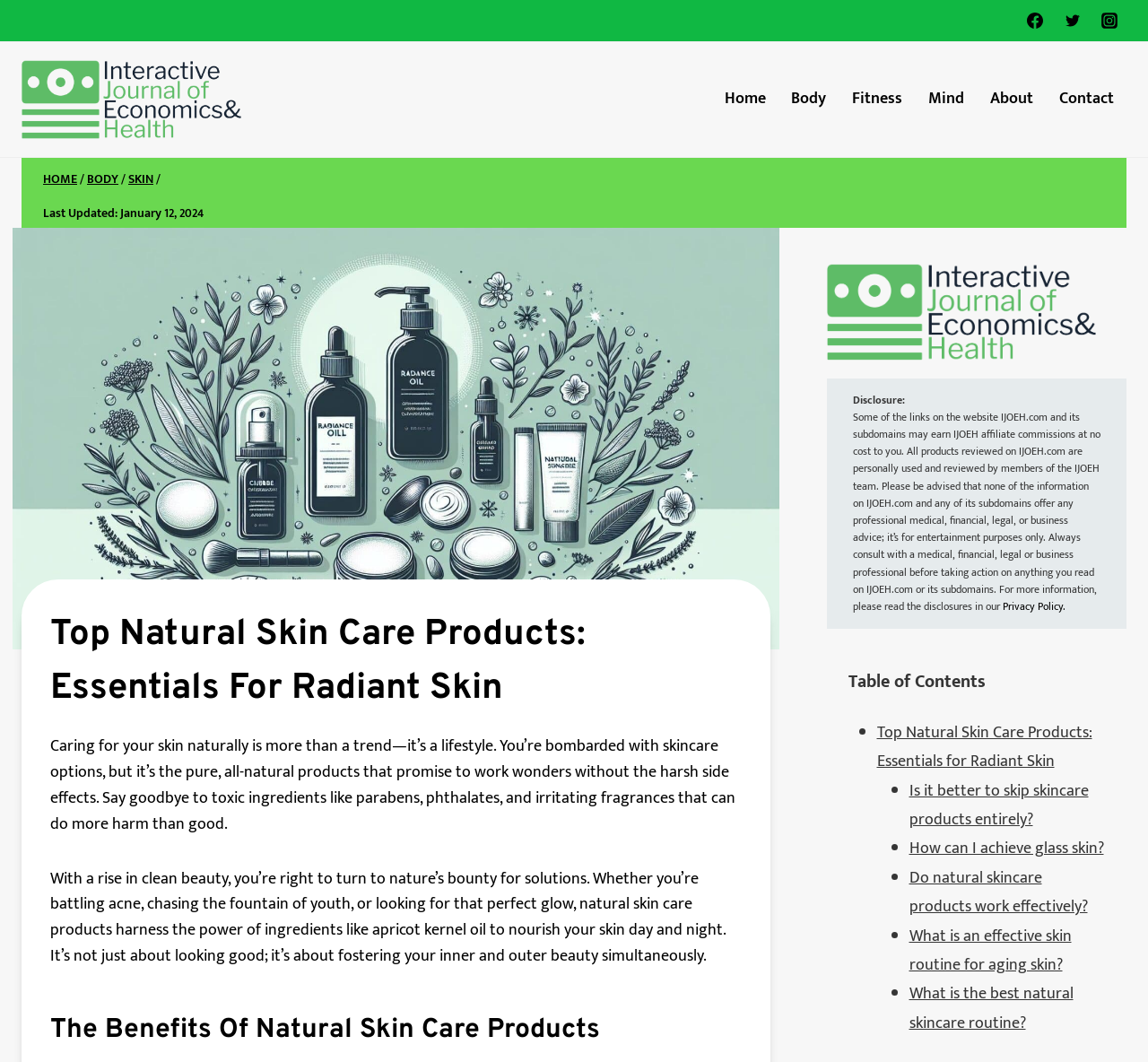Identify the bounding box coordinates necessary to click and complete the given instruction: "Read the article about Top Natural Skin Care Products".

[0.044, 0.573, 0.646, 0.674]